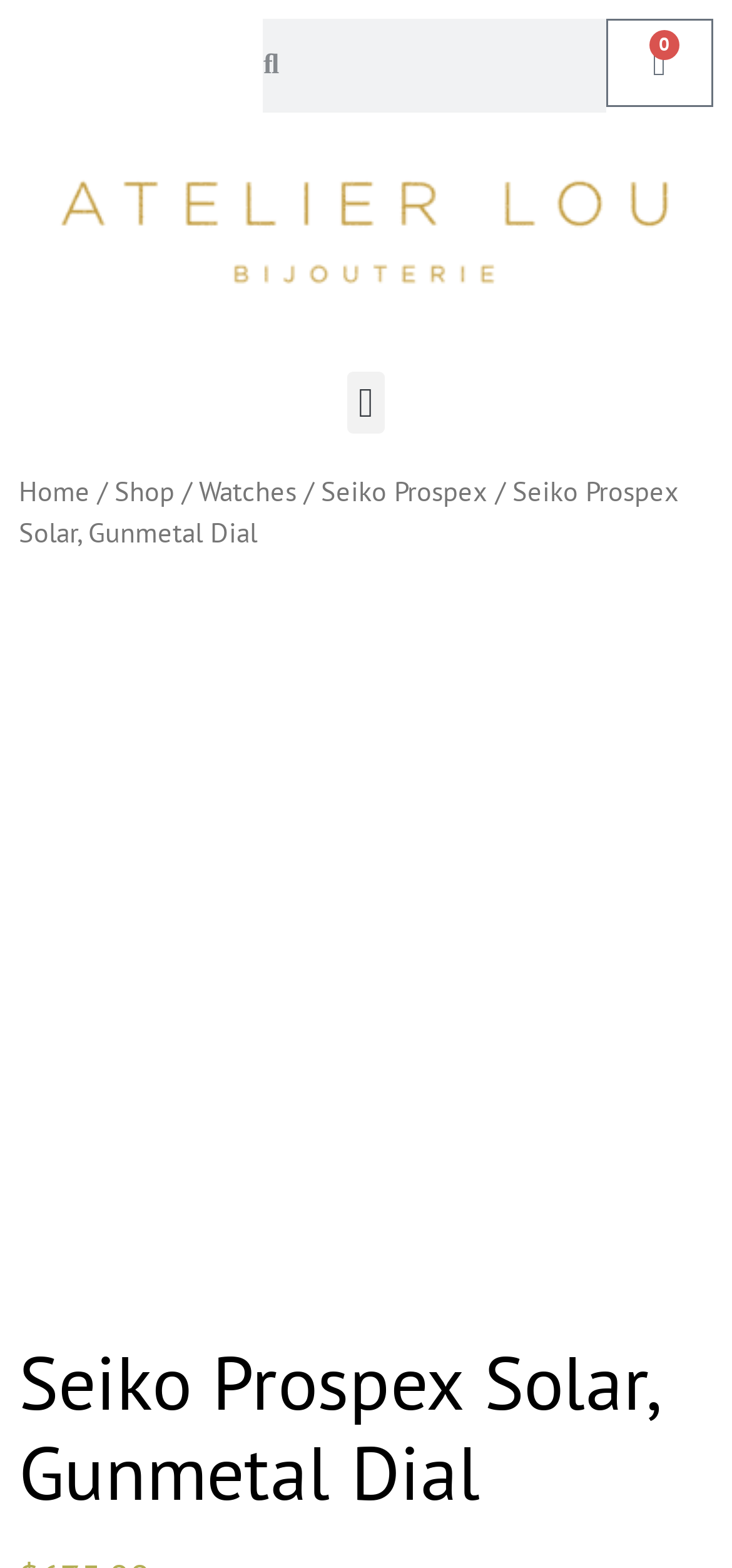Using a single word or phrase, answer the following question: 
What is the color of the watch dial?

Gunmetal